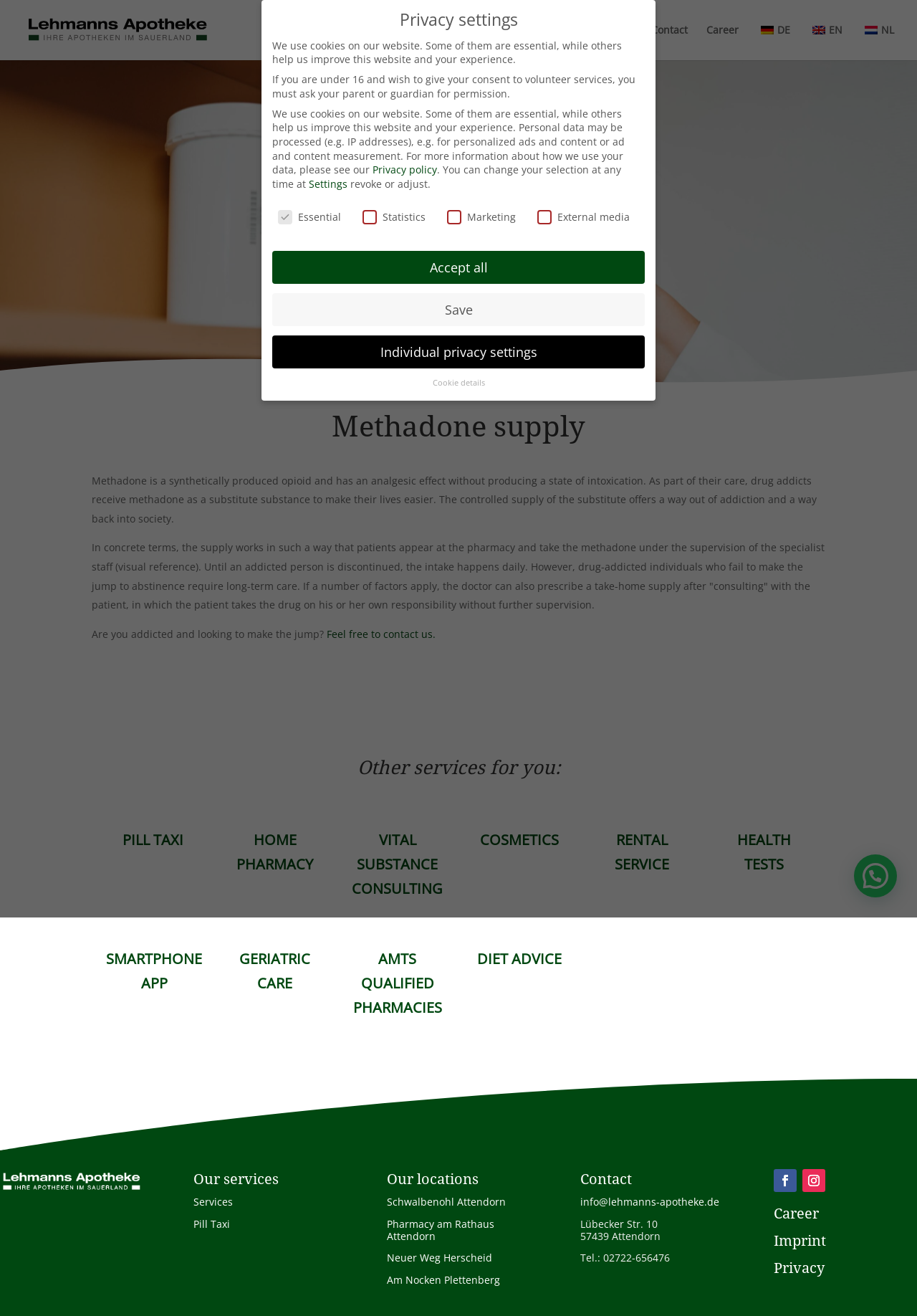Identify the bounding box coordinates for the UI element that matches this description: "Rental service".

[0.633, 0.626, 0.767, 0.67]